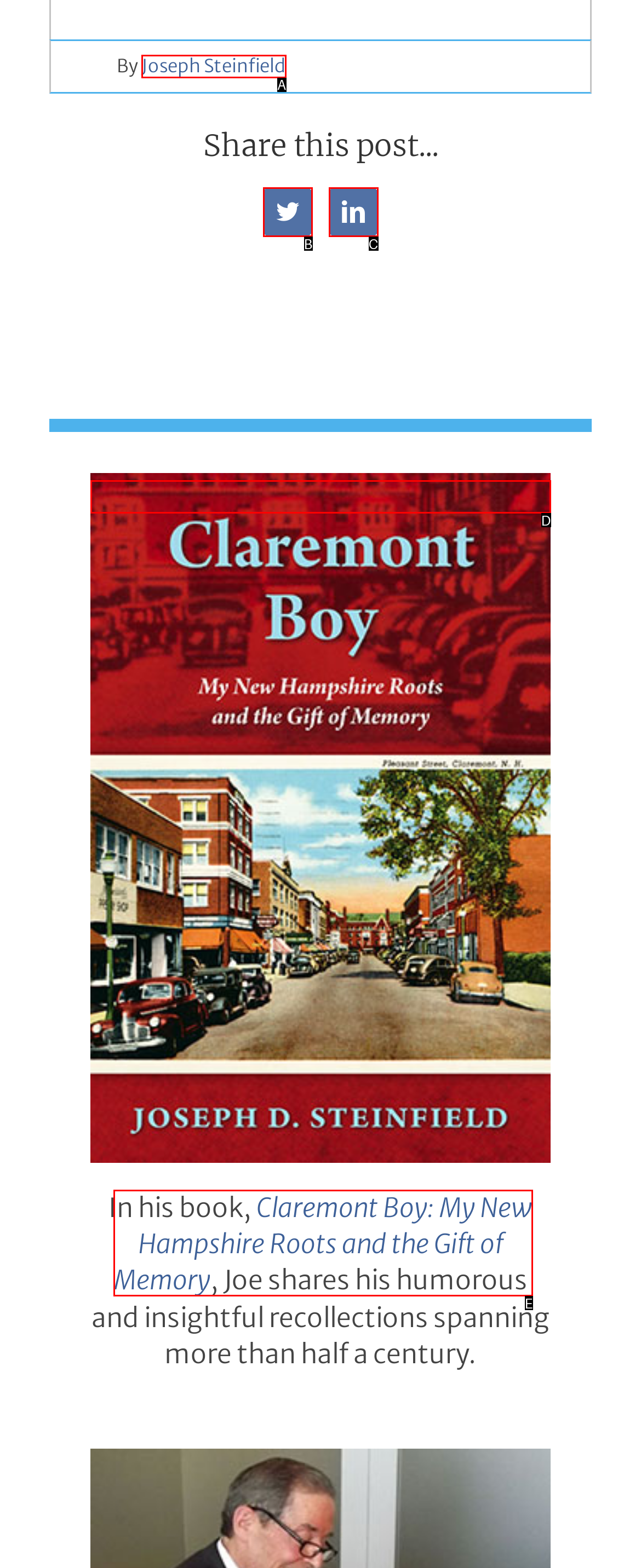From the given choices, determine which HTML element matches the description: LinkedIn. Reply with the appropriate letter.

C